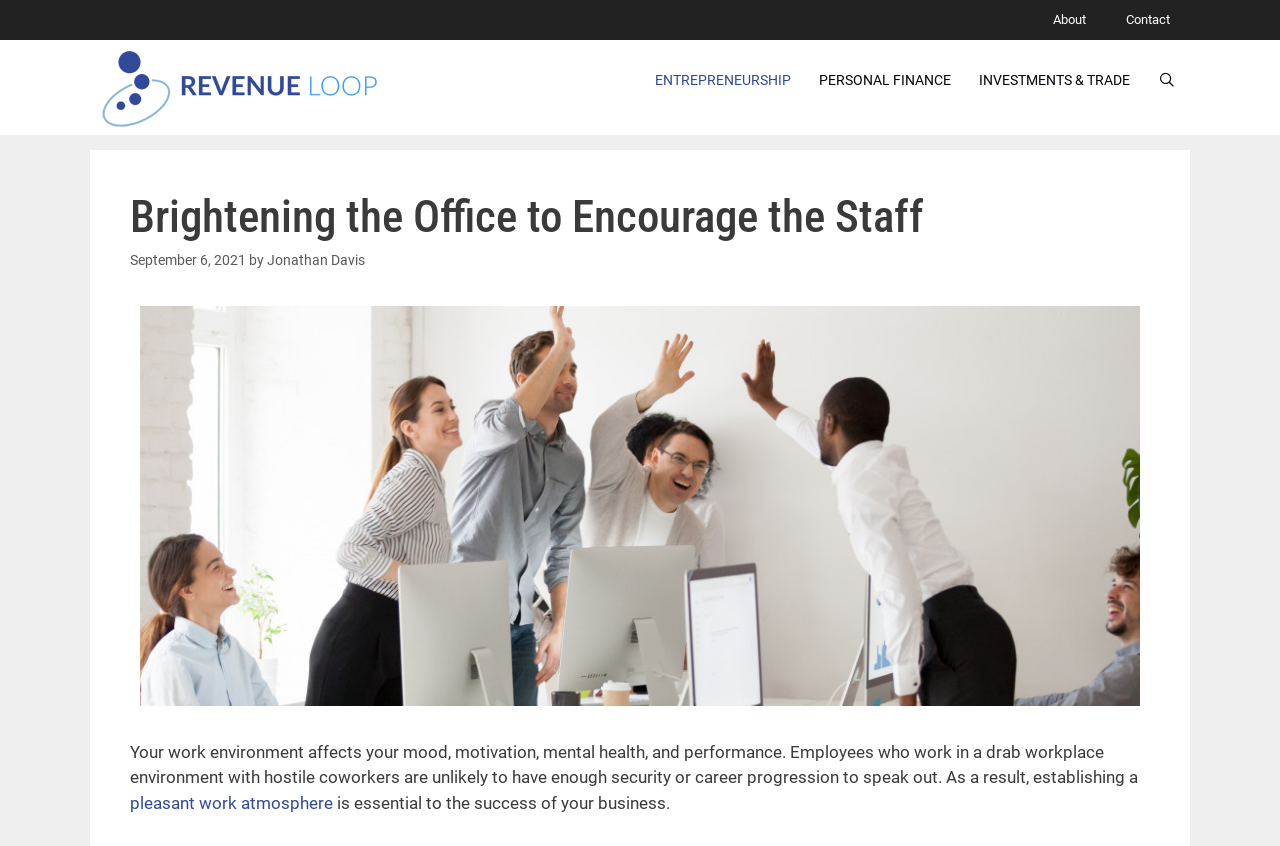What is the topic of the main article?
From the details in the image, provide a complete and detailed answer to the question.

I inferred the topic of the main article by reading the heading 'Brightening the Office to Encourage the Staff' and the surrounding text, which discusses the importance of a pleasant work atmosphere.